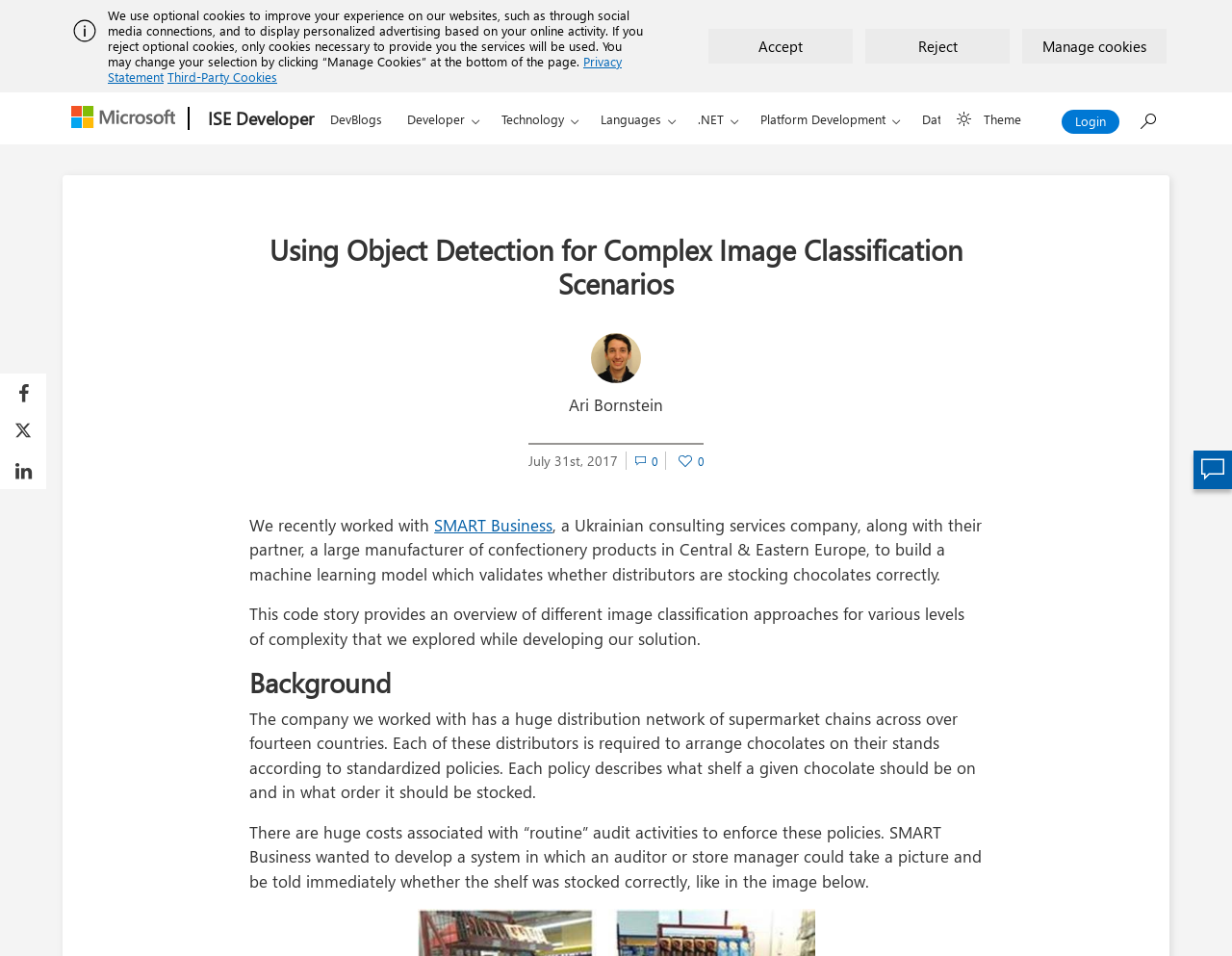Determine the bounding box coordinates for the area you should click to complete the following instruction: "Search for something".

[0.915, 0.1, 0.95, 0.138]